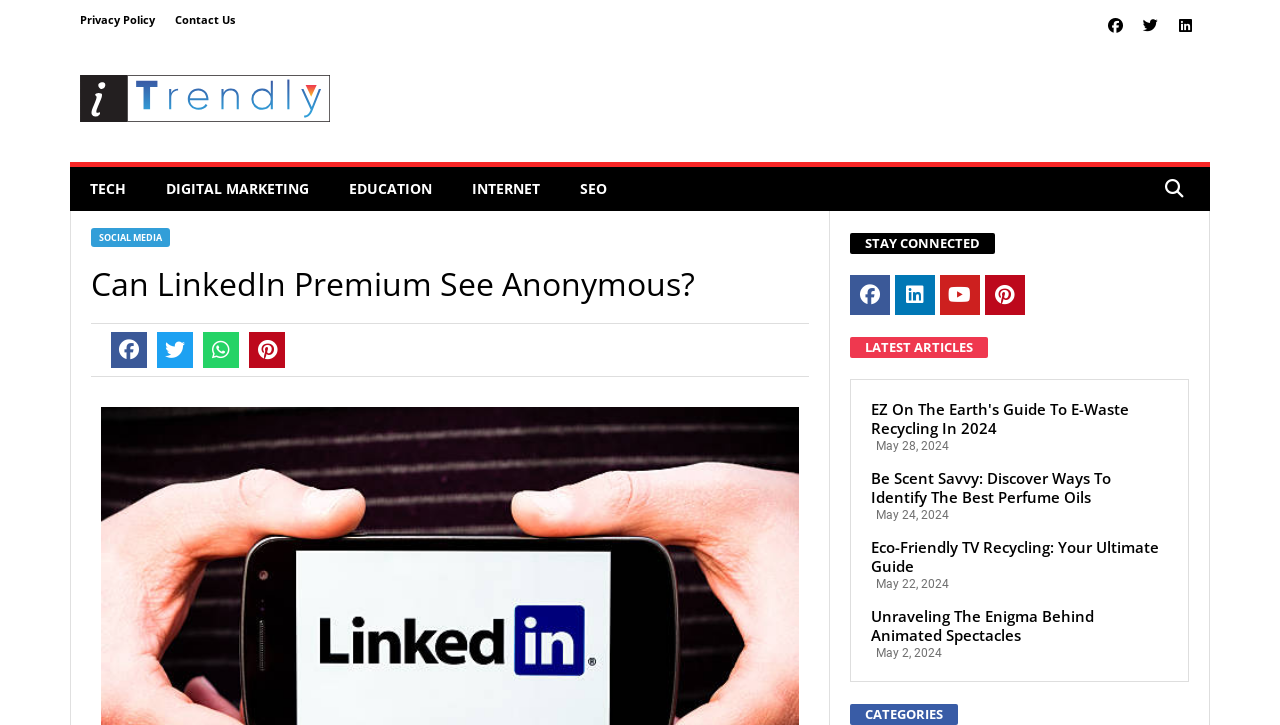Please identify the bounding box coordinates of the element I should click to complete this instruction: 'Read the article 'EZ On The Earth's Guide To E-Waste Recycling In 2024''. The coordinates should be given as four float numbers between 0 and 1, like this: [left, top, right, bottom].

[0.68, 0.552, 0.912, 0.604]